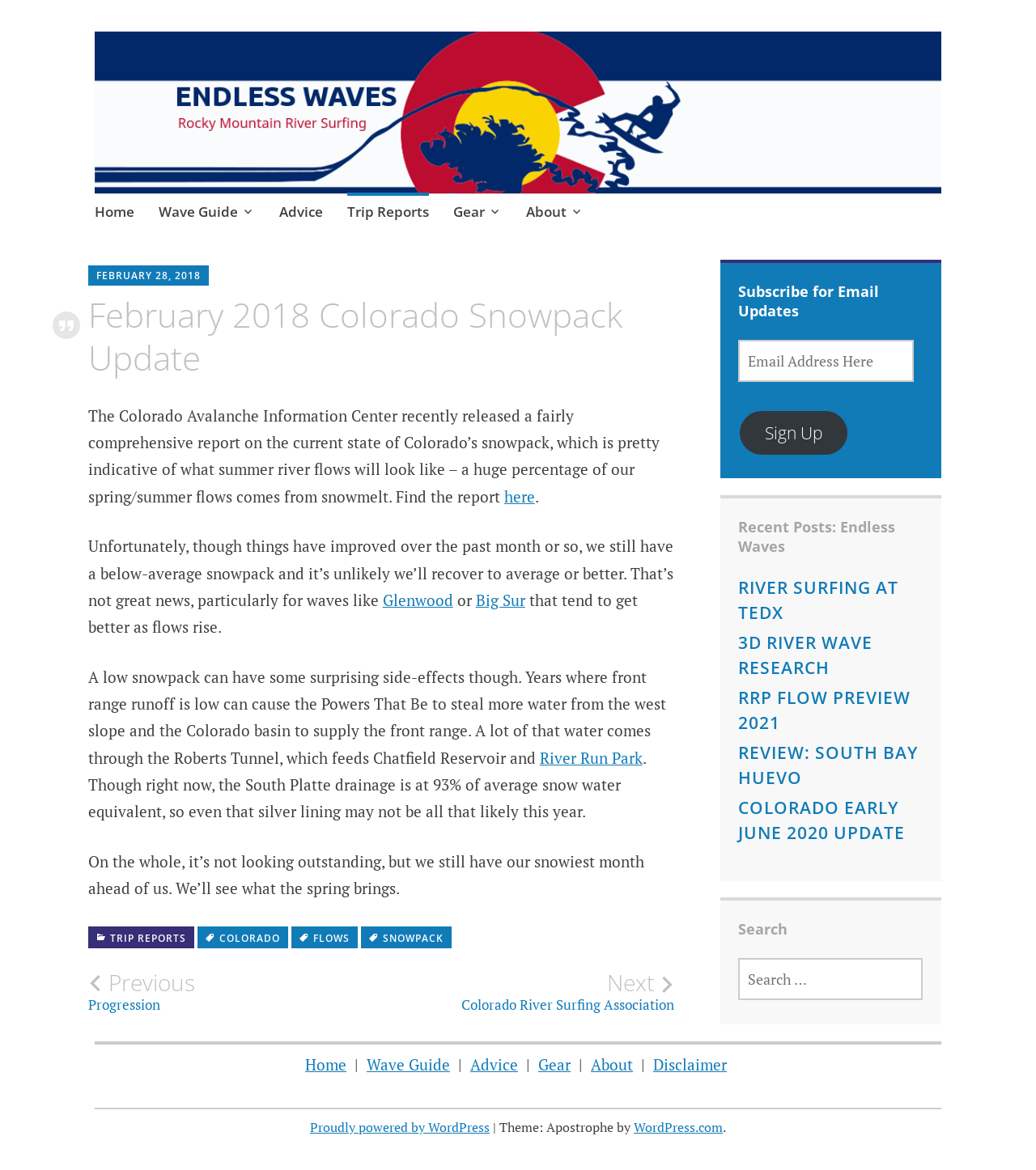Identify the bounding box coordinates for the element that needs to be clicked to fulfill this instruction: "Subscribe for email updates". Provide the coordinates in the format of four float numbers between 0 and 1: [left, top, right, bottom].

[0.713, 0.35, 0.82, 0.39]